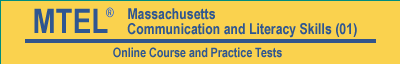What is the font color of the title?
Using the image provided, answer with just one word or phrase.

bold blue